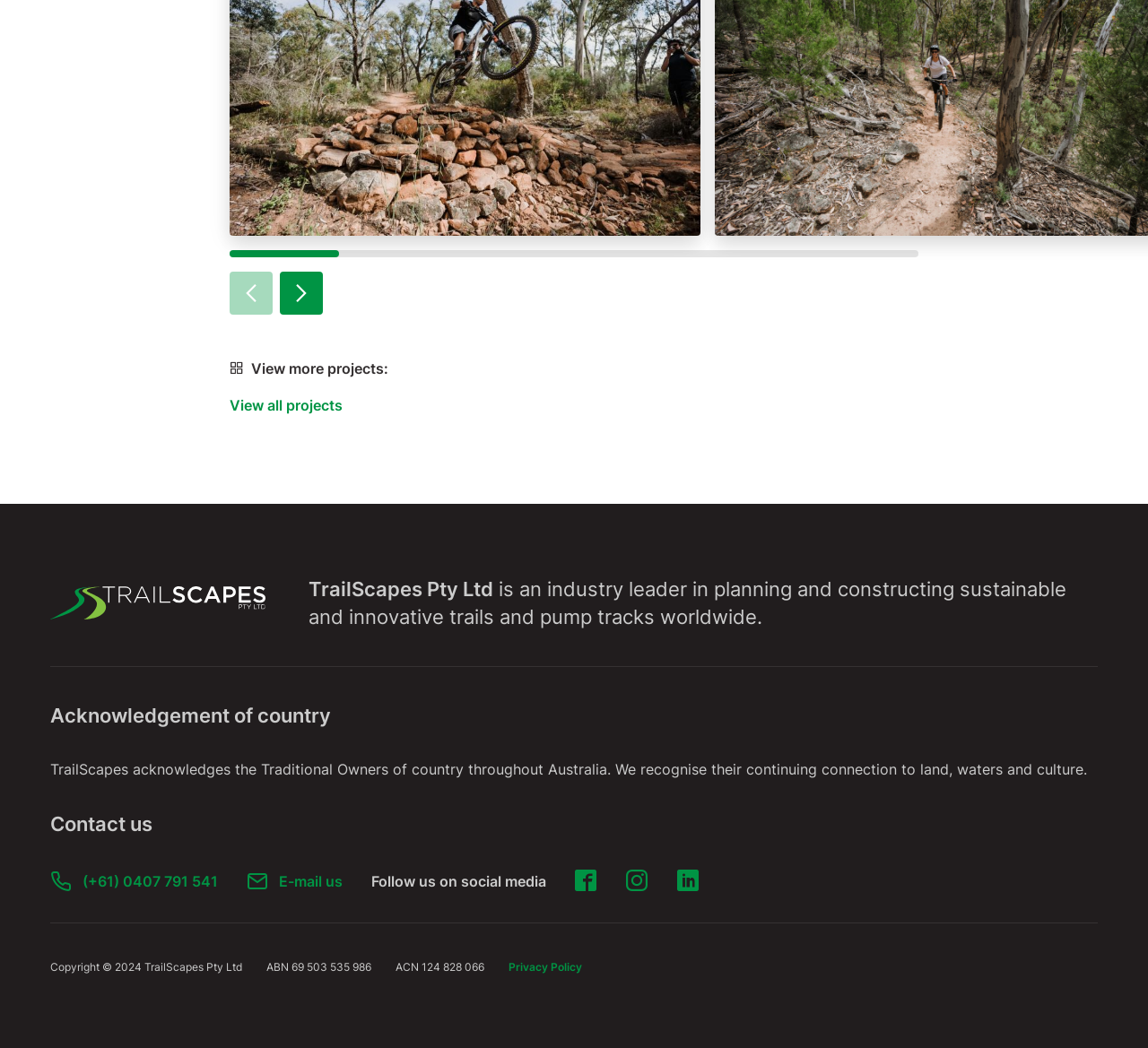Locate the bounding box of the UI element defined by this description: "(+61) 0407 791 541". The coordinates should be given as four float numbers between 0 and 1, formatted as [left, top, right, bottom].

[0.044, 0.827, 0.19, 0.853]